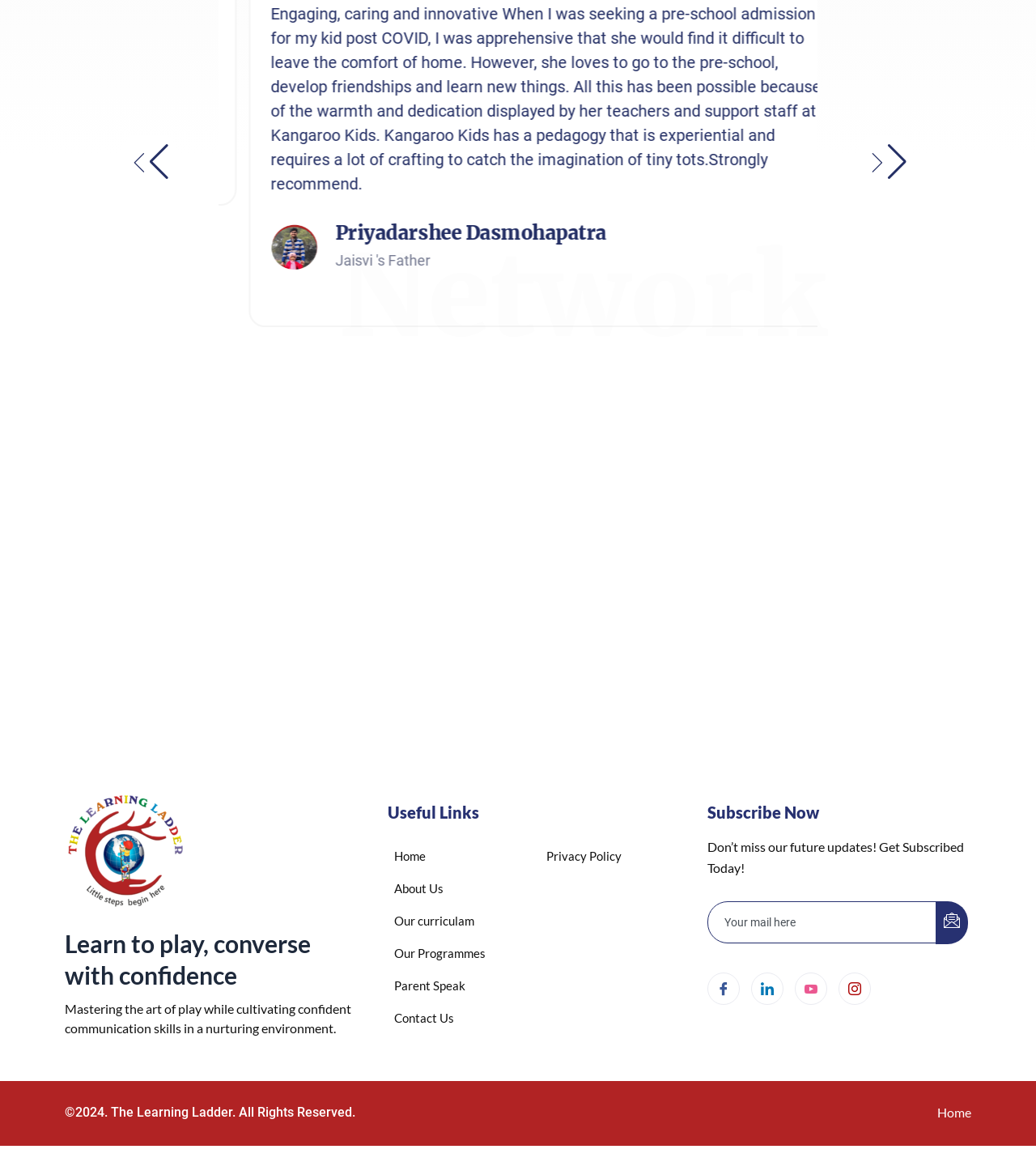From the webpage screenshot, predict the bounding box coordinates (top-left x, top-left y, bottom-right x, bottom-right y) for the UI element described here: aria-label="email" name="email" placeholder="Your mail here"

[0.683, 0.776, 0.905, 0.812]